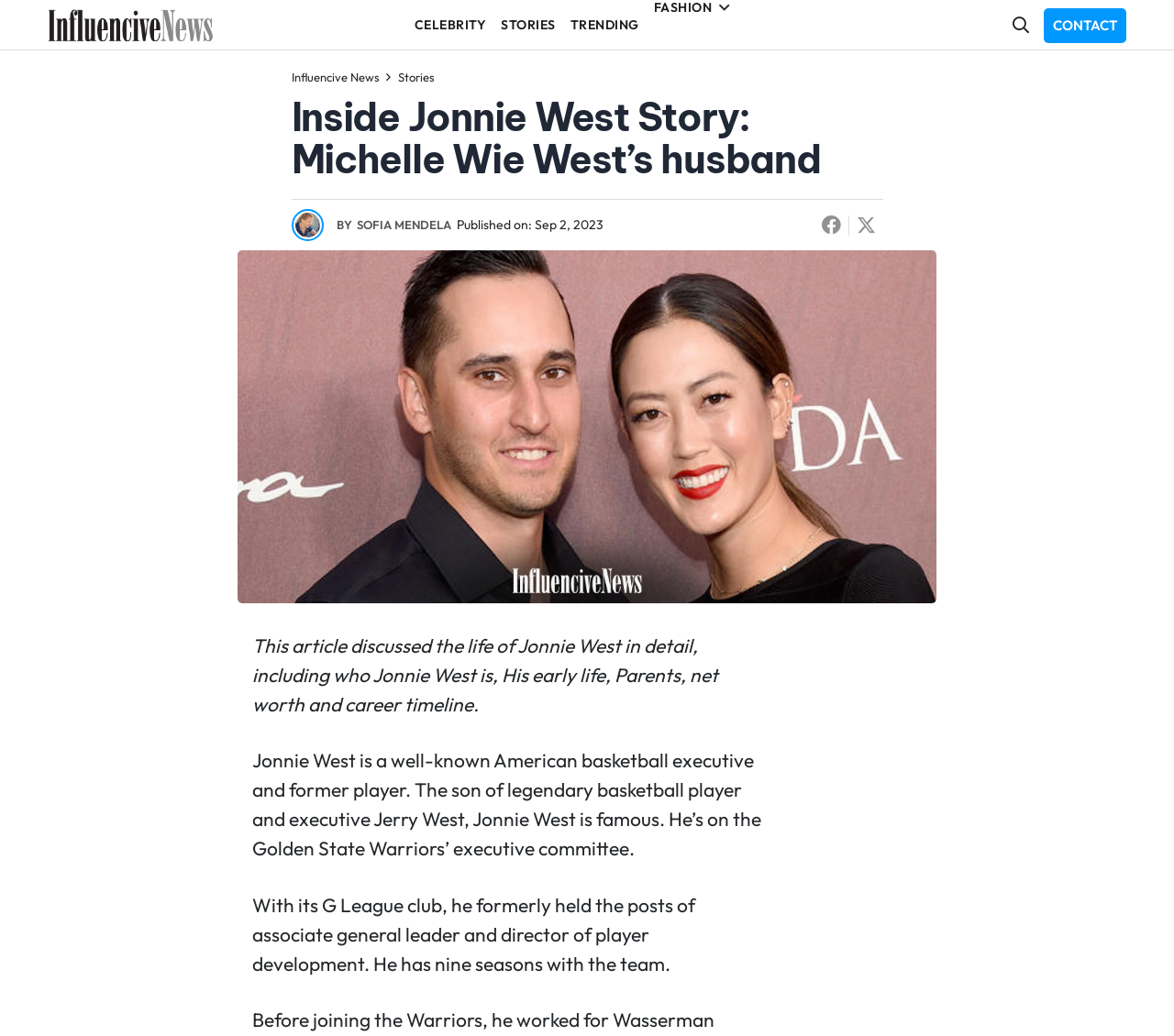Find and provide the bounding box coordinates for the UI element described here: "aria-label="logo"". The coordinates should be given as four float numbers between 0 and 1: [left, top, right, bottom].

[0.041, 0.009, 0.182, 0.04]